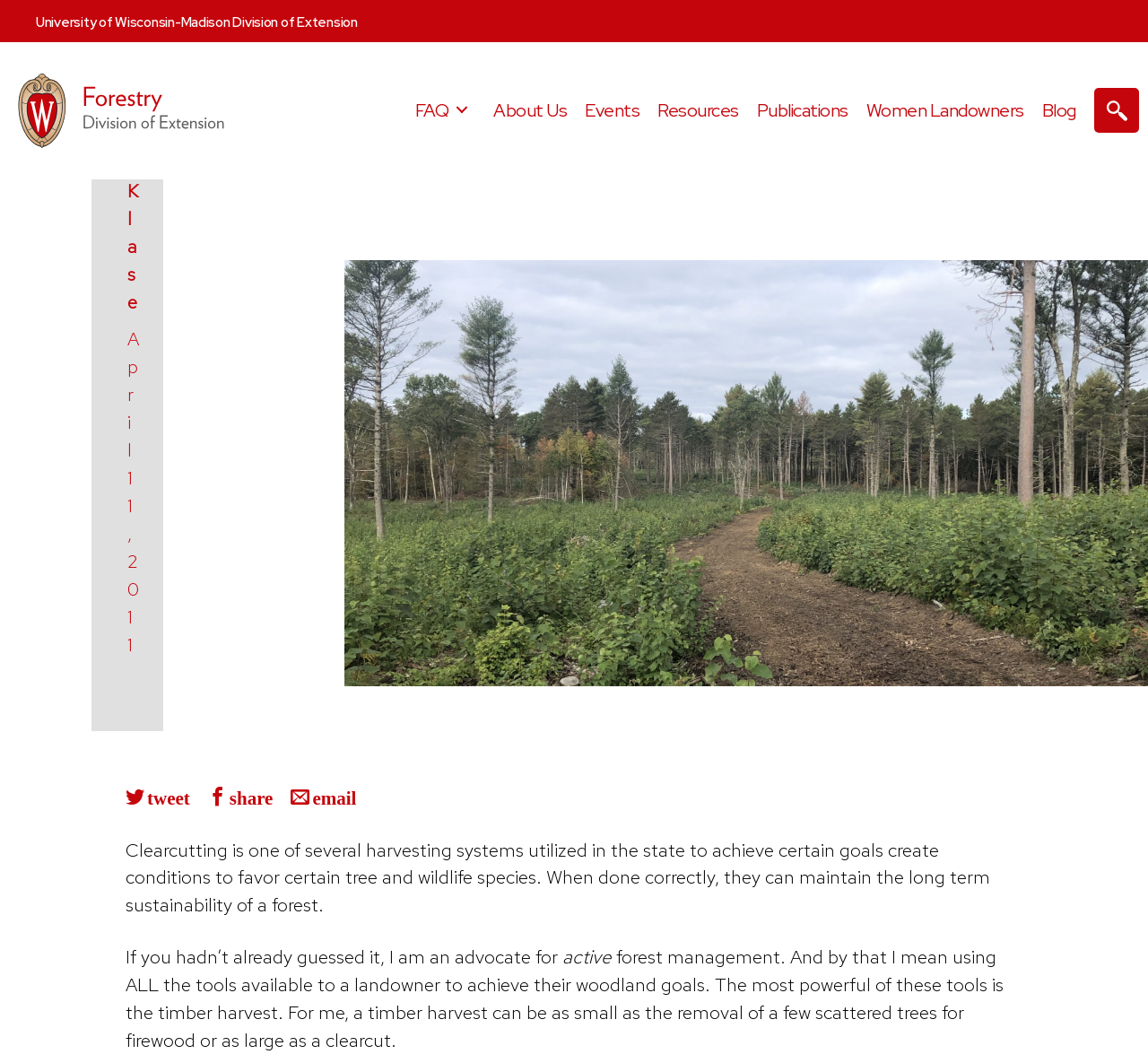What is the name of the forestry program?
We need a detailed and exhaustive answer to the question. Please elaborate.

The name of the forestry program can be found in the top-left corner of the webpage, where the text 'UW-Madison Extension Forestry' is located.